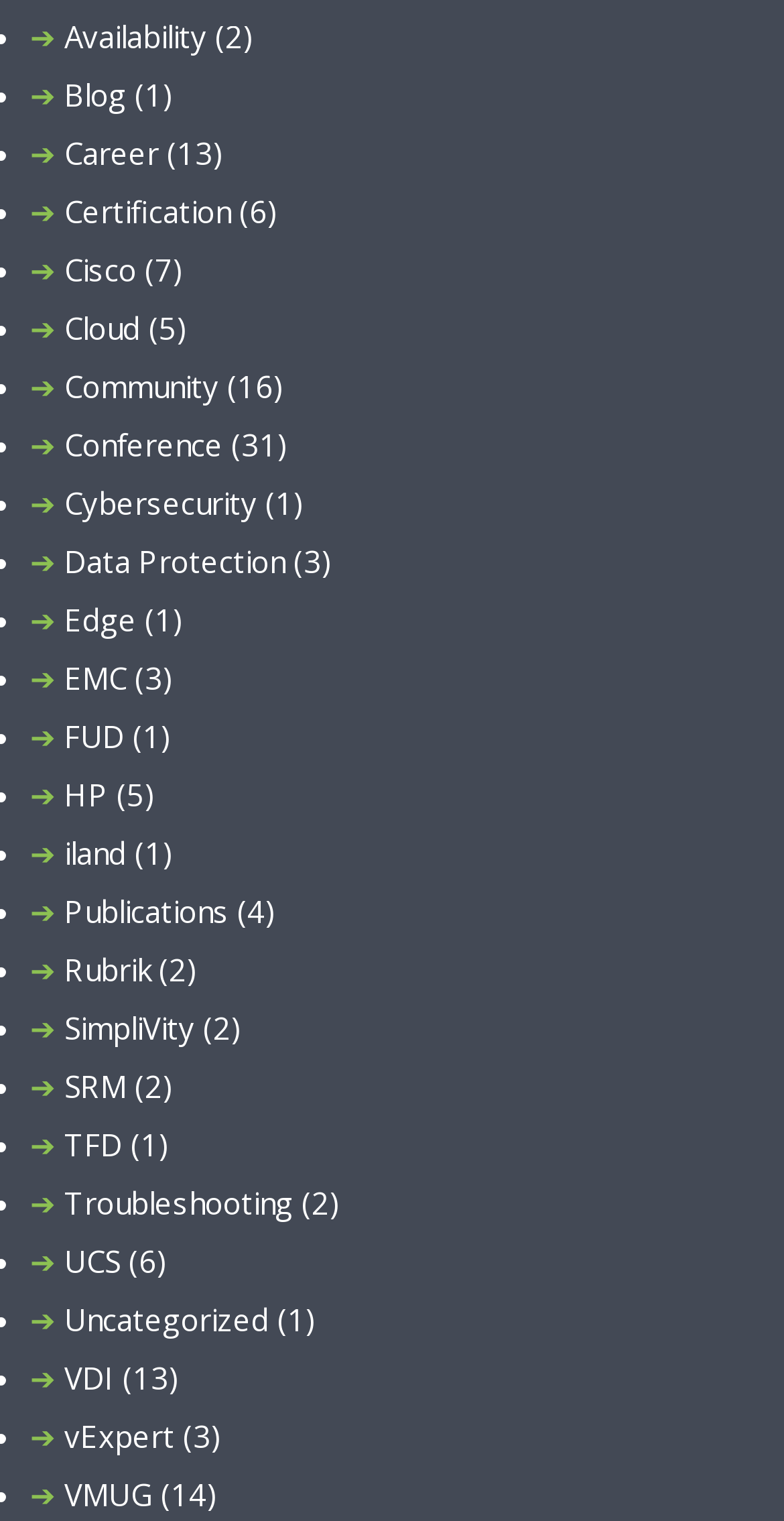Can you show the bounding box coordinates of the region to click on to complete the task described in the instruction: "Click on Availability"?

[0.082, 0.01, 0.264, 0.037]